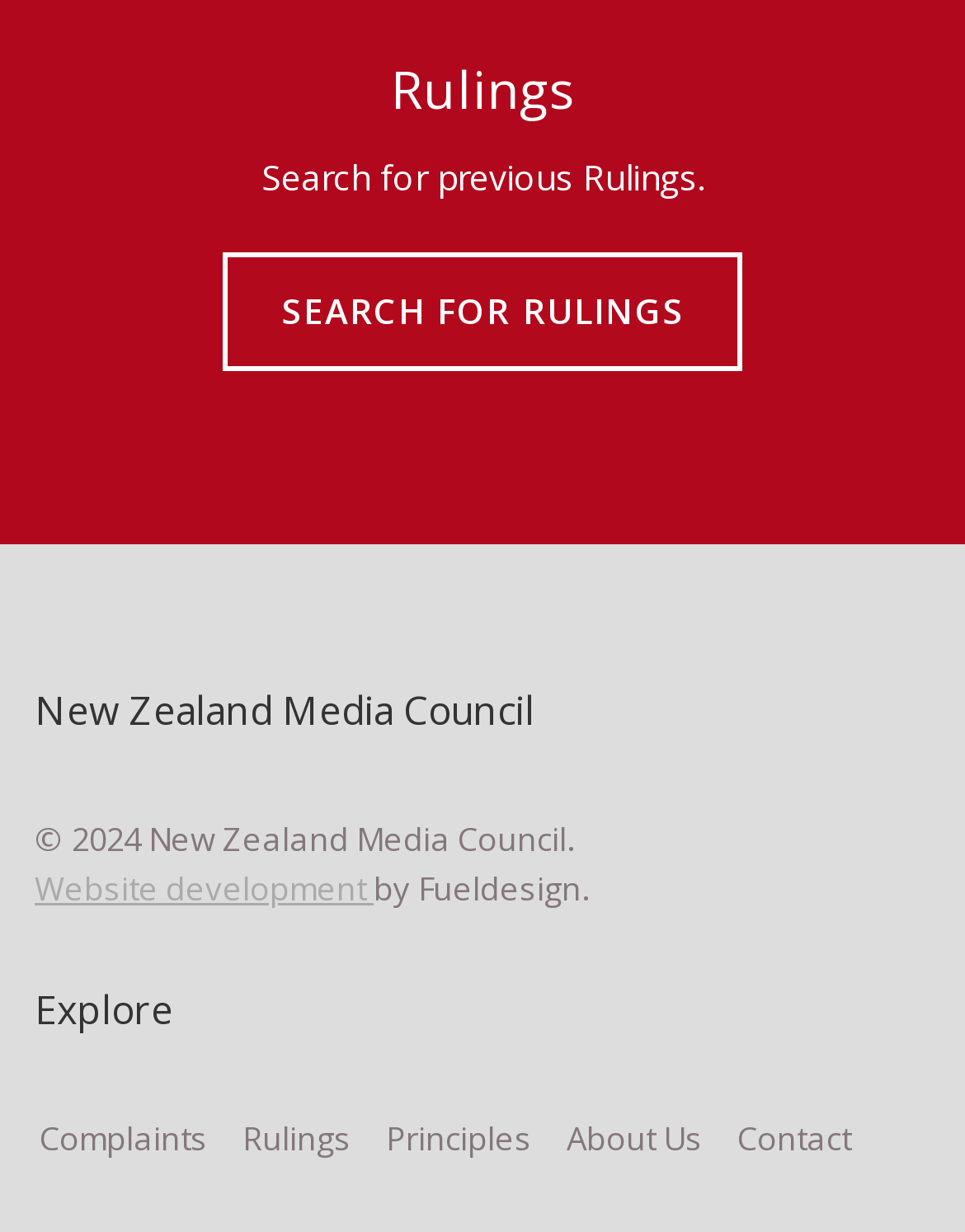How many links are there in the 'Explore' section?
Using the image, provide a concise answer in one word or a short phrase.

5